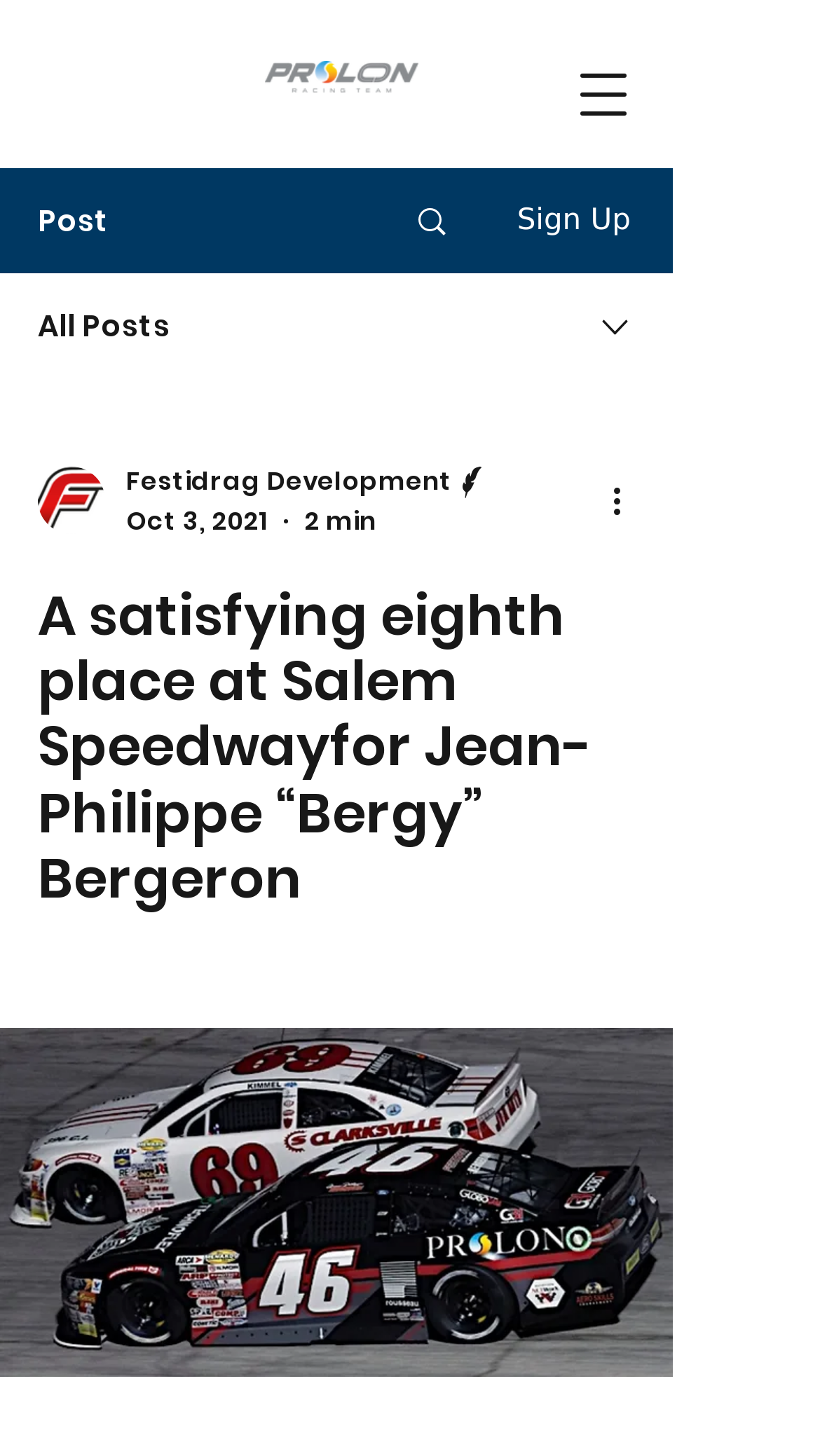What is the name of the writer?
Please provide a single word or phrase as your answer based on the image.

Festidrag Development